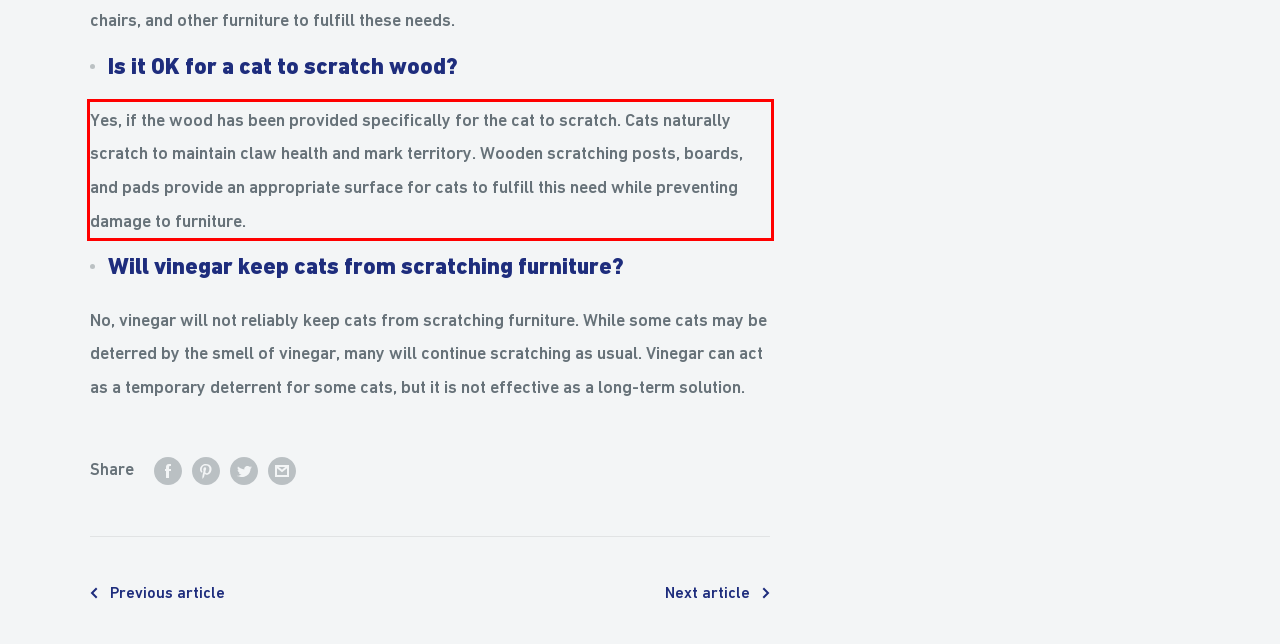Analyze the screenshot of the webpage that features a red bounding box and recognize the text content enclosed within this red bounding box.

Yes, if the wood has been provided specifically for the cat to scratch. Cats naturally scratch to maintain claw health and mark territory. Wooden scratching posts, boards, and pads provide an appropriate surface for cats to fulfill this need while preventing damage to furniture.